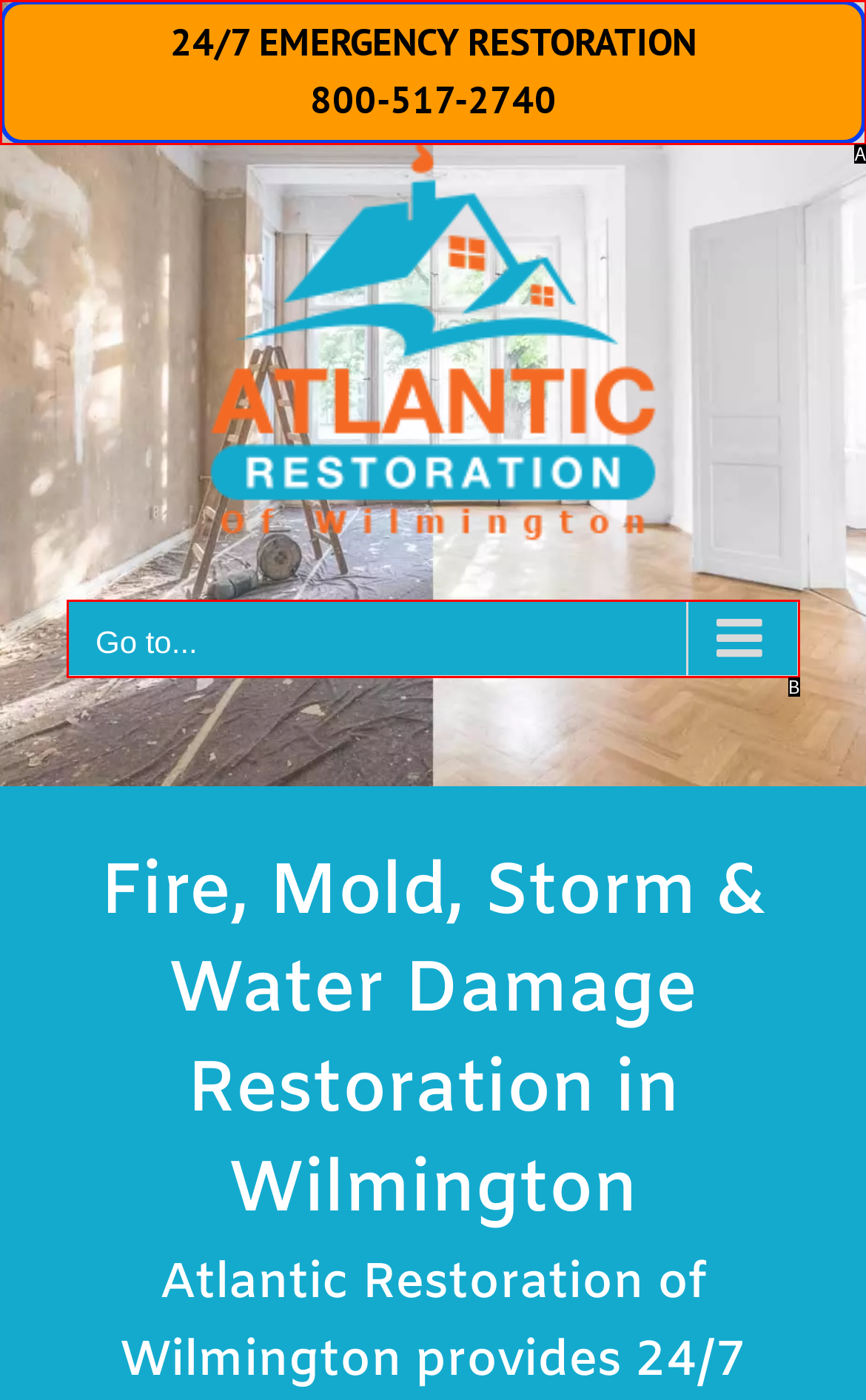Using the description: Go to...
Identify the letter of the corresponding UI element from the choices available.

B